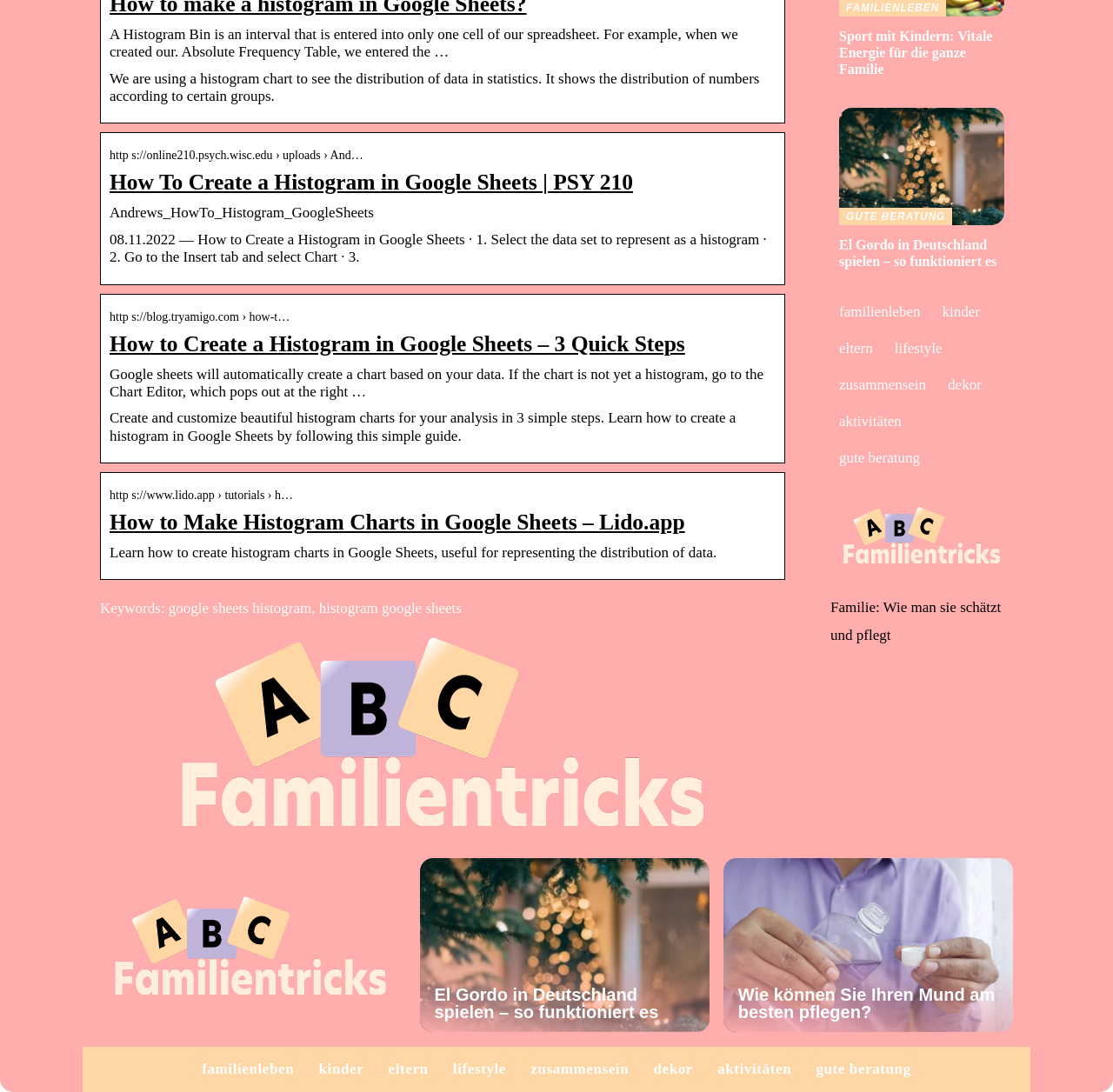Pinpoint the bounding box coordinates of the area that must be clicked to complete this instruction: "Visit the website to know more about creating a histogram in Google Sheets".

[0.09, 0.584, 0.705, 0.757]